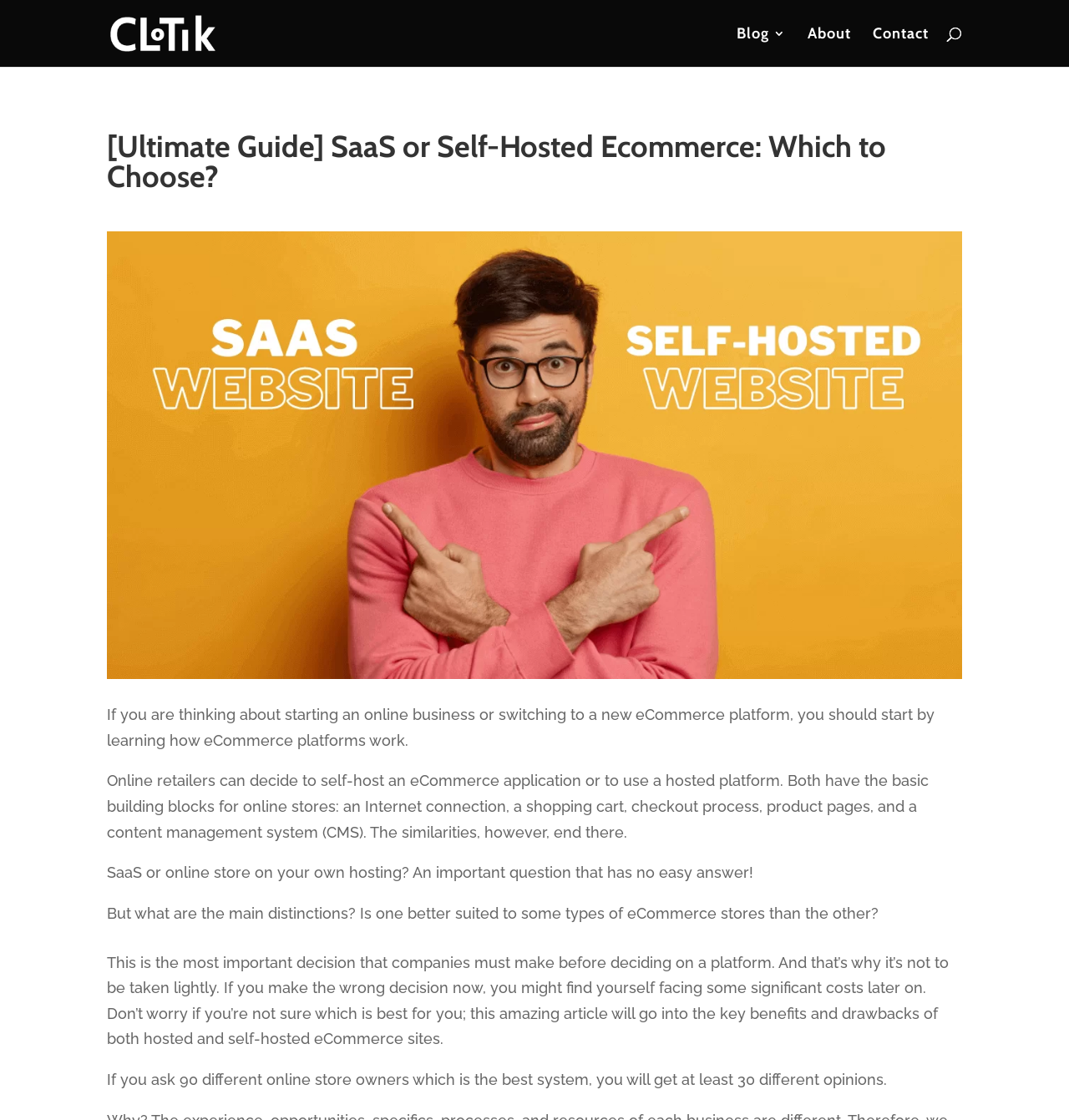What is the purpose of this article?
Please utilize the information in the image to give a detailed response to the question.

The article aims to provide guidance to readers who are unsure about whether to use a SaaS or self-hosted ecommerce platform, by outlining the key benefits and drawbacks of both approaches.